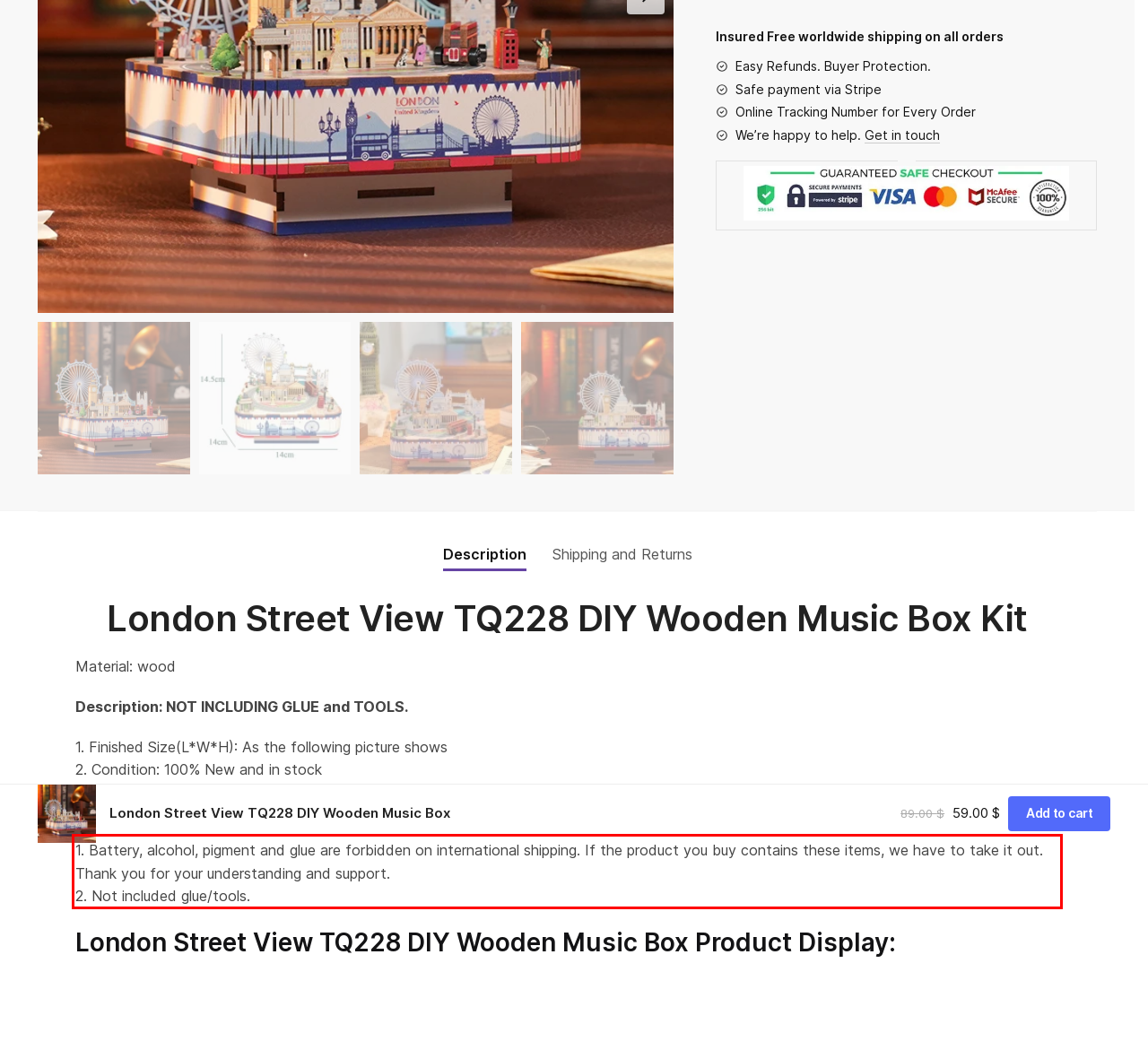Within the screenshot of a webpage, identify the red bounding box and perform OCR to capture the text content it contains.

1. Battery, alcohol, pigment and glue are forbidden on international shipping. If the product you buy contains these items, we have to take it out. Thank you for your understanding and support. 2. Not included glue/tools.